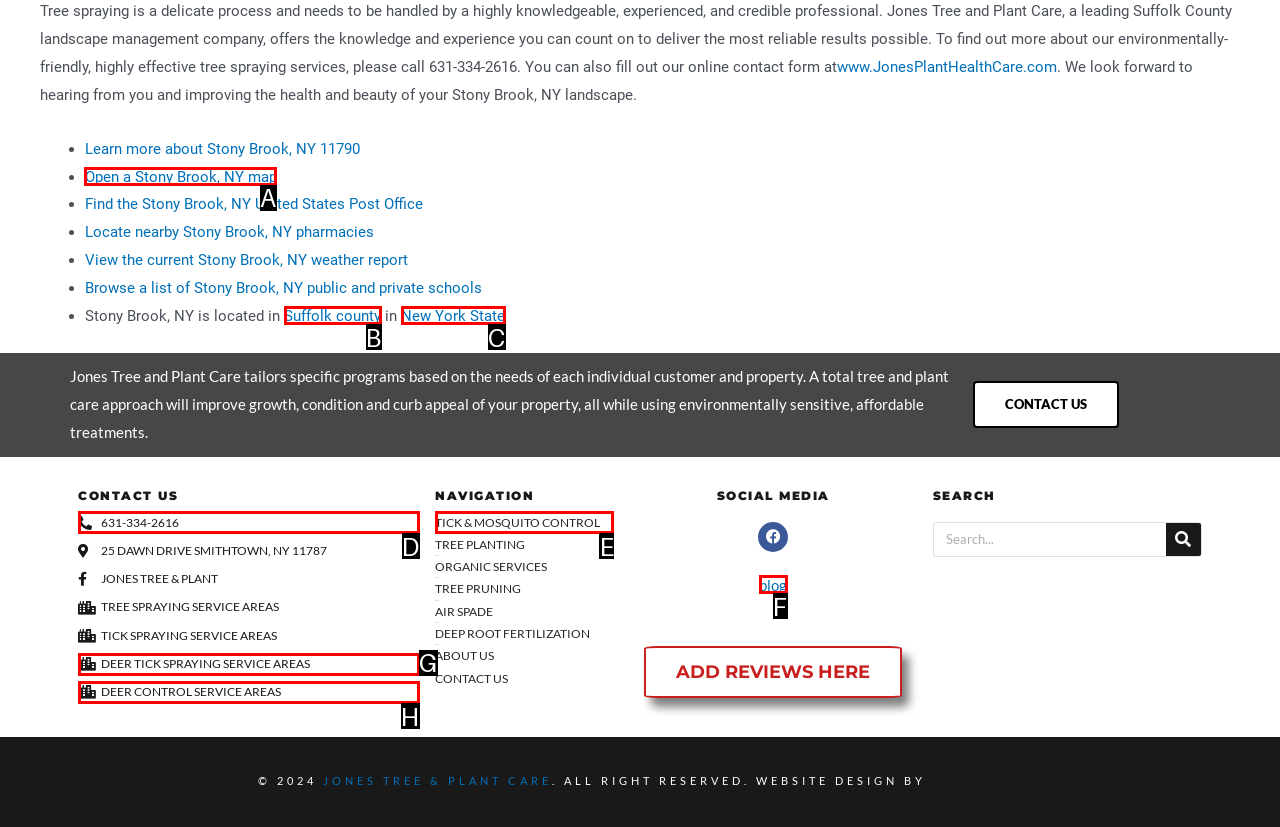Identify the correct UI element to click for the following task: Open a Stony Brook, NY map Choose the option's letter based on the given choices.

A